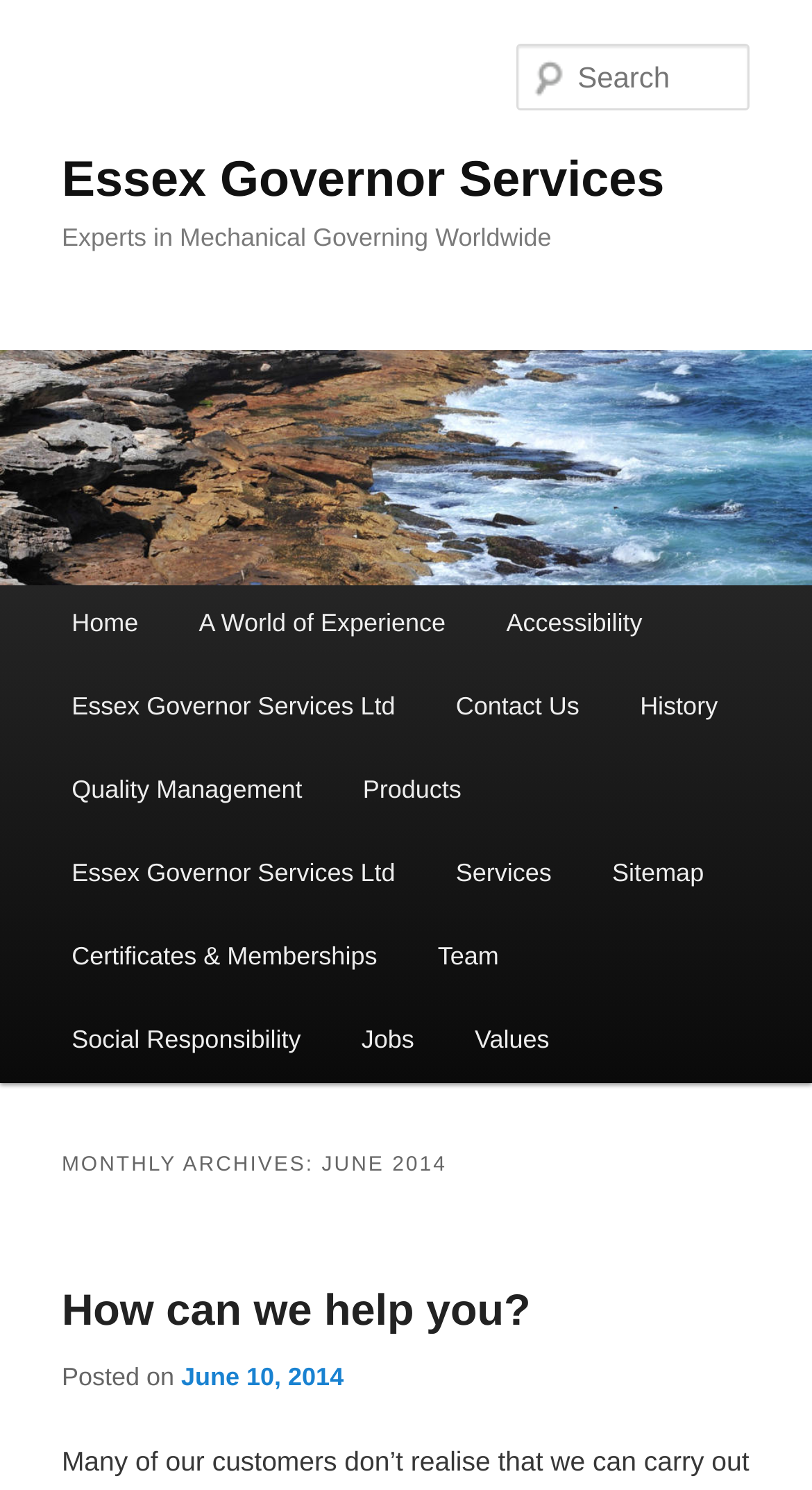Locate the bounding box coordinates of the segment that needs to be clicked to meet this instruction: "Search for something".

[0.637, 0.03, 0.924, 0.074]